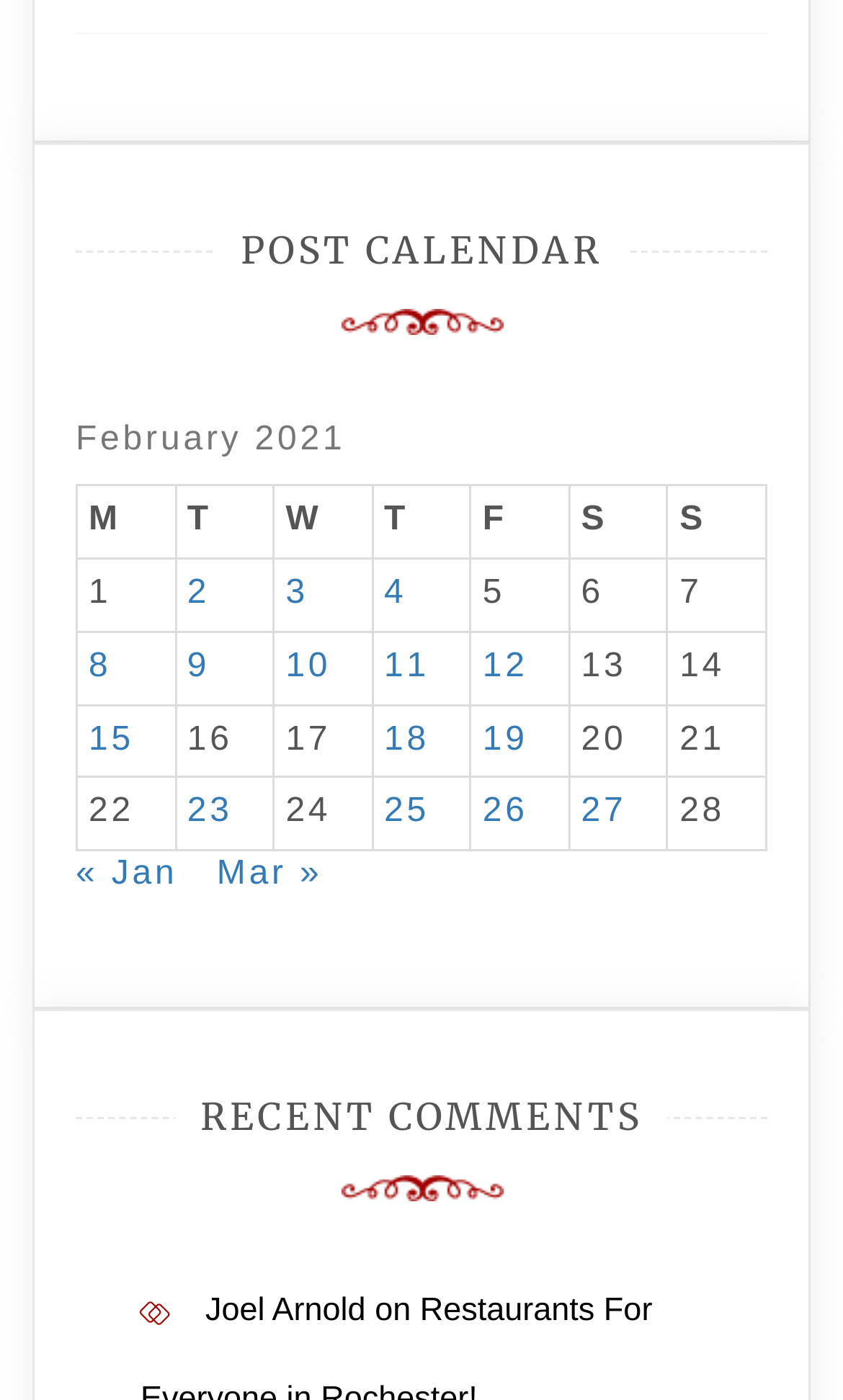Please provide the bounding box coordinates in the format (top-left x, top-left y, bottom-right x, bottom-right y). Remember, all values are floating point numbers between 0 and 1. What is the bounding box coordinate of the region described as: 18

[0.456, 0.515, 0.509, 0.541]